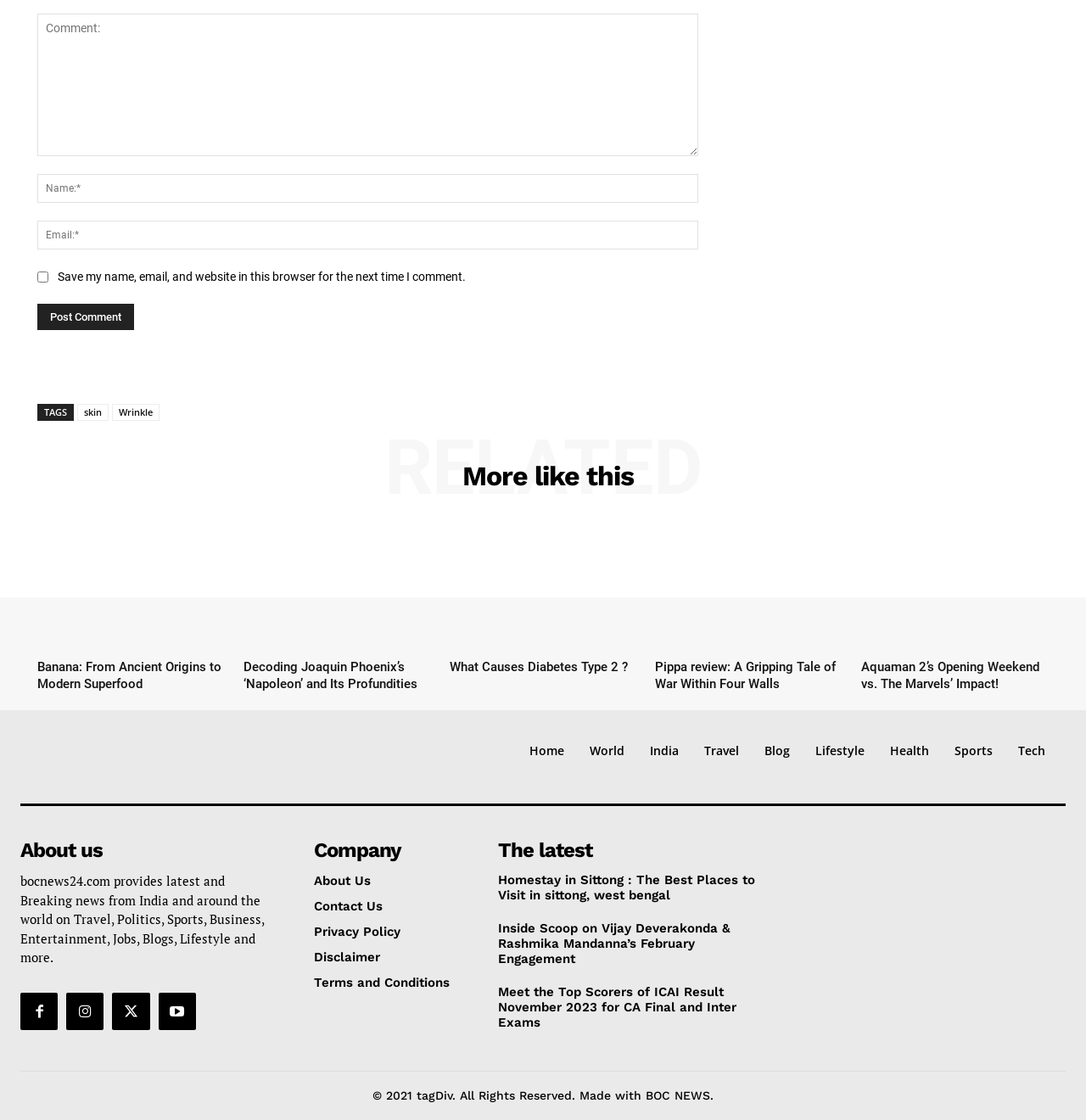How many comment fields are there?
Using the image as a reference, answer the question with a short word or phrase.

3